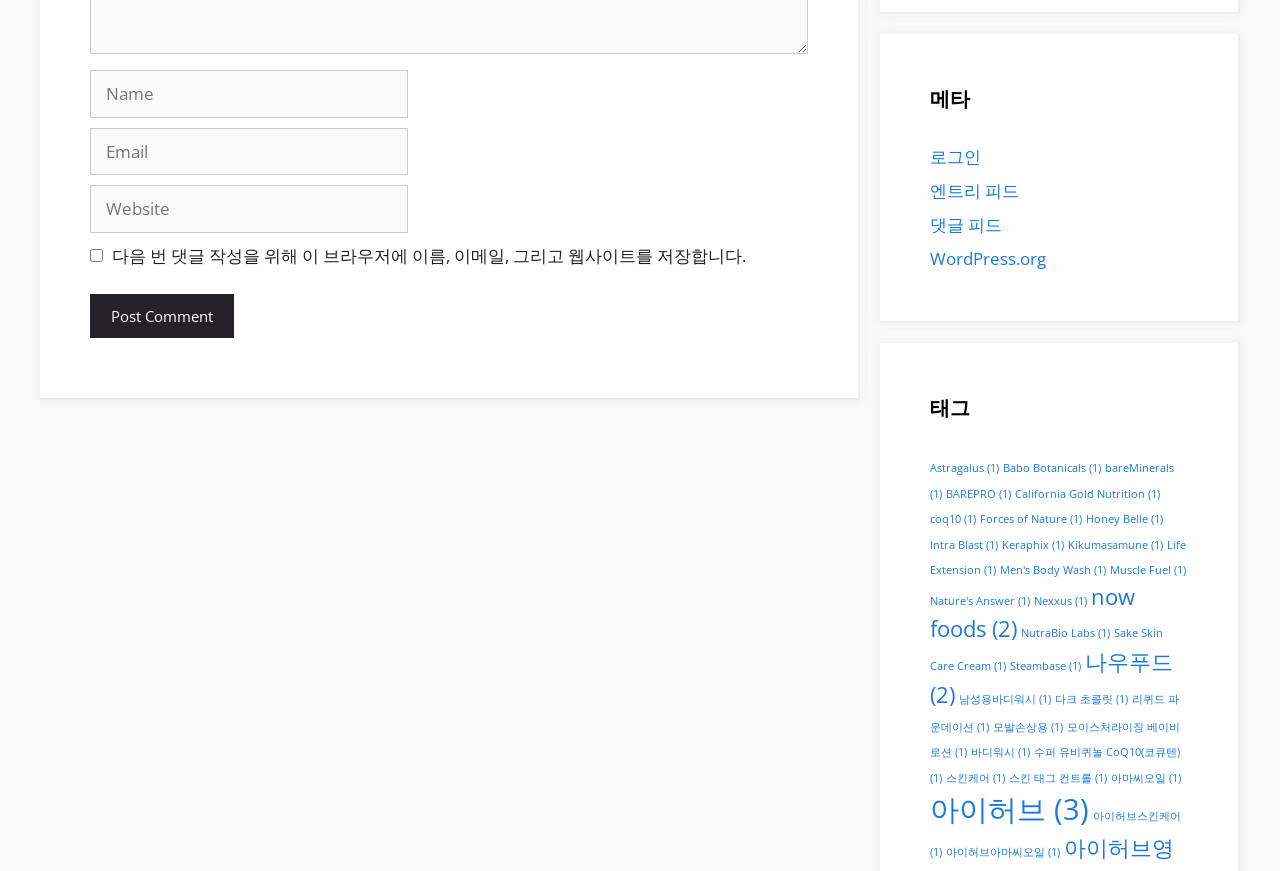Identify the bounding box coordinates of the specific part of the webpage to click to complete this instruction: "Learn more about 'Eye Health'".

None